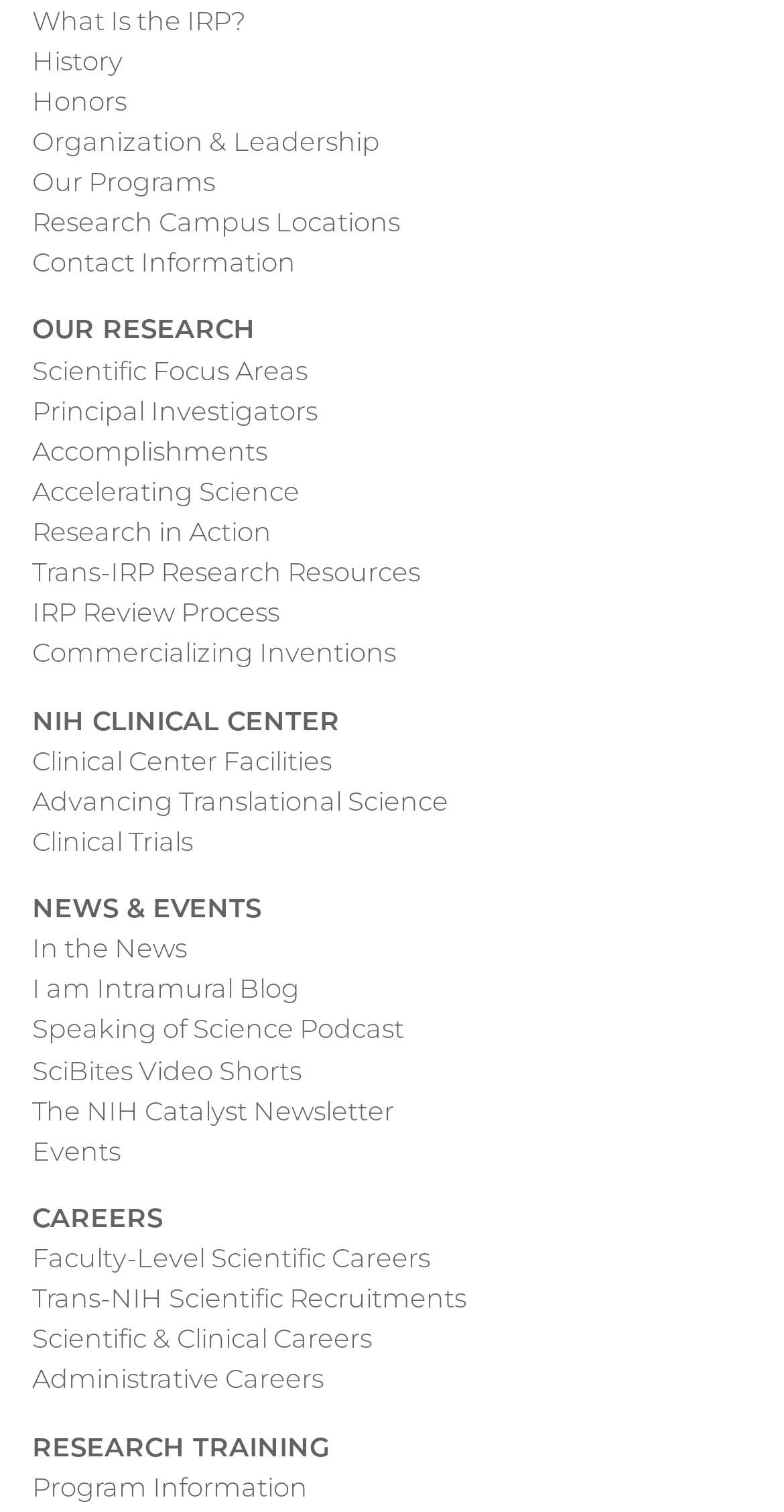How many sections are in the main navigation?
Please provide a single word or phrase based on the screenshot.

6